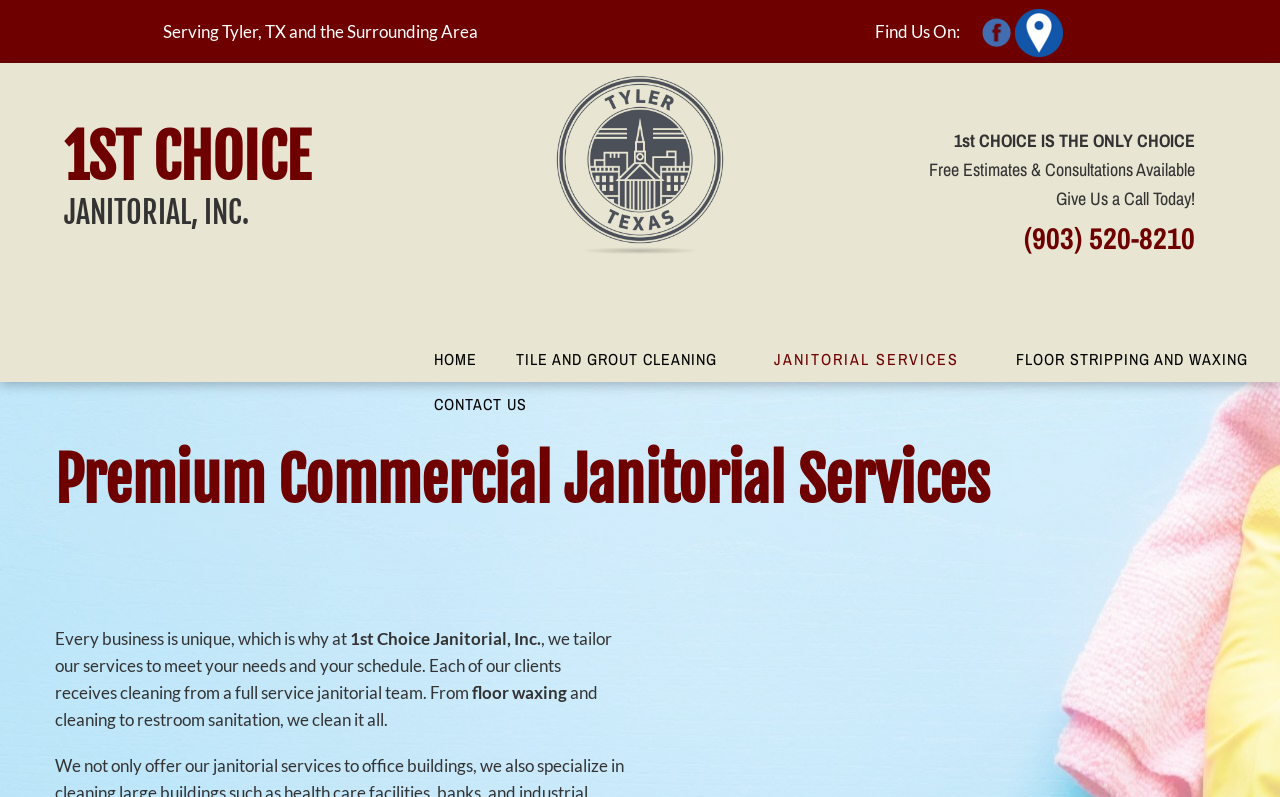Provide a short answer to the following question with just one word or phrase: What services do they offer?

Janitorial services